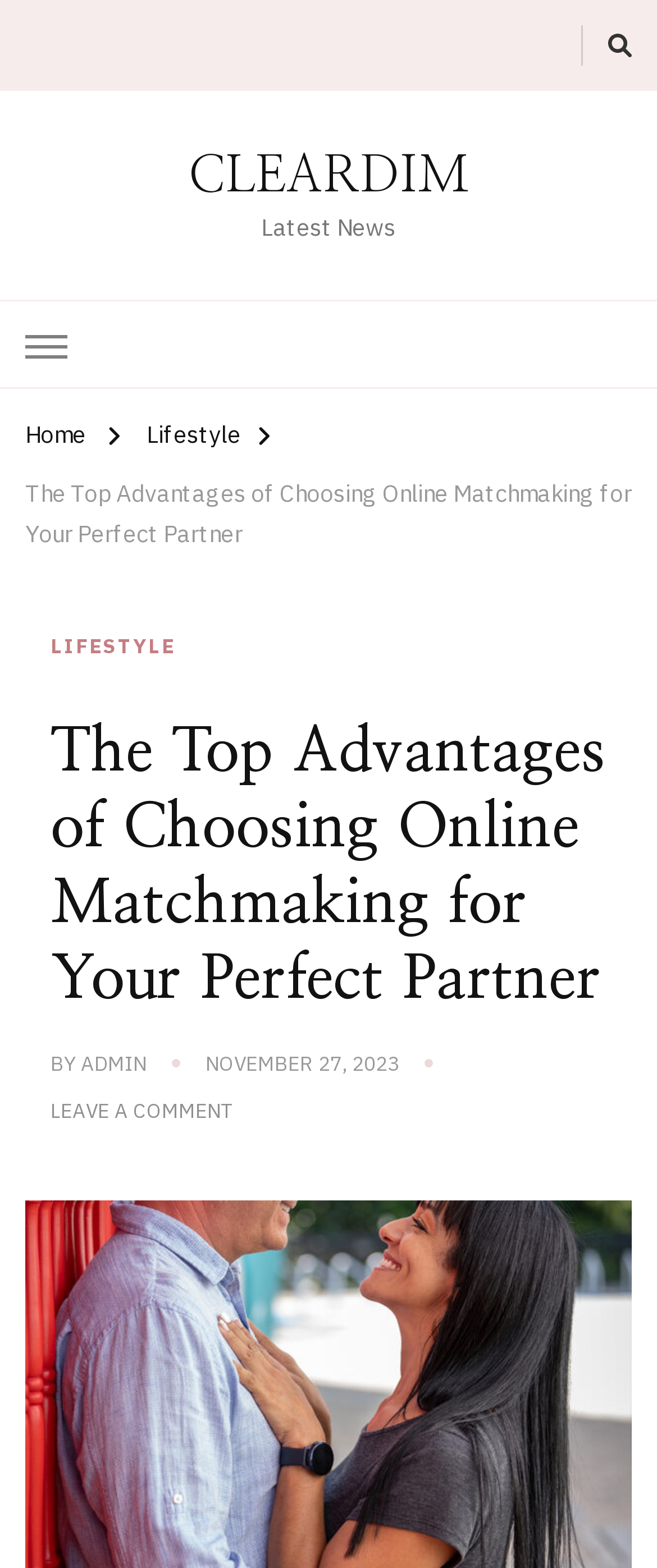Find the bounding box coordinates of the element to click in order to complete this instruction: "Go to the Lifestyle page". The bounding box coordinates must be four float numbers between 0 and 1, denoted as [left, top, right, bottom].

[0.223, 0.265, 0.367, 0.296]